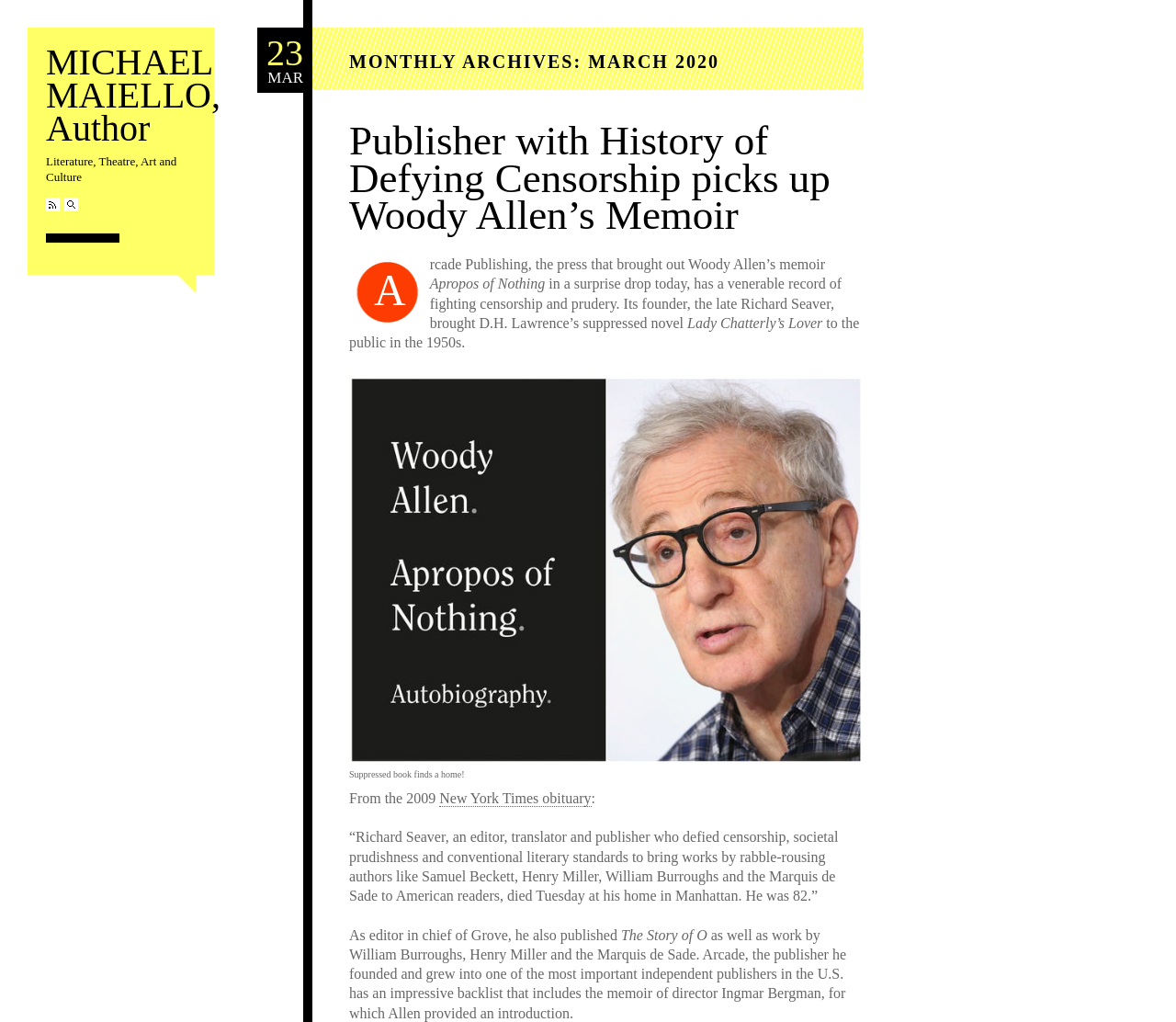Please provide a comprehensive answer to the question below using the information from the image: What is the name of the book mentioned in the article?

The name of the book mentioned in the article is obtained from the StaticText element 'Apropos of Nothing' which is located in the article content.